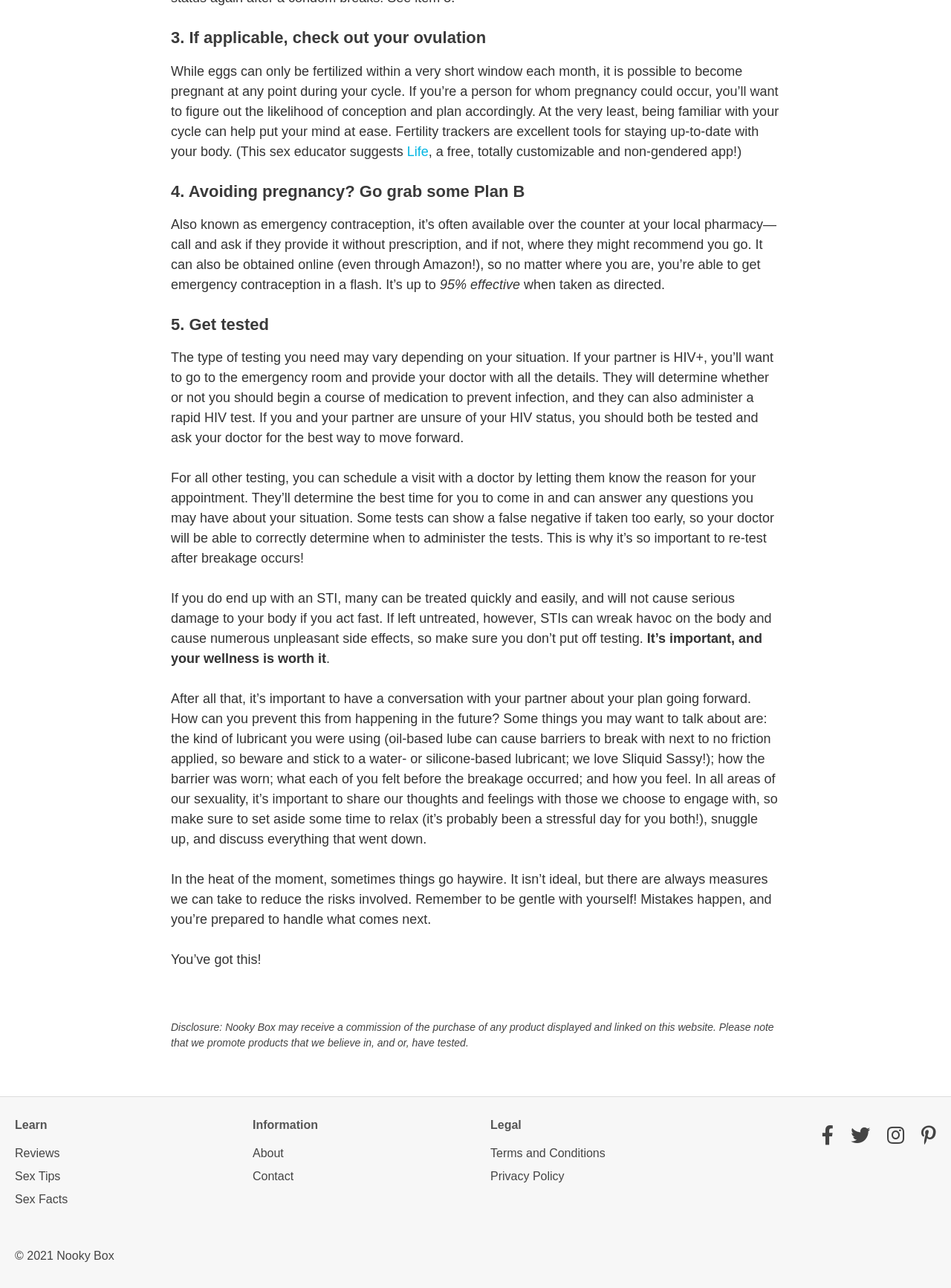Using details from the image, please answer the following question comprehensively:
What type of lubricant is recommended?

The webpage suggests using water- or silicone-based lubricant, specifically mentioning Sliquid Sassy, as oil-based lubricant can cause barriers to break with next to no friction applied.